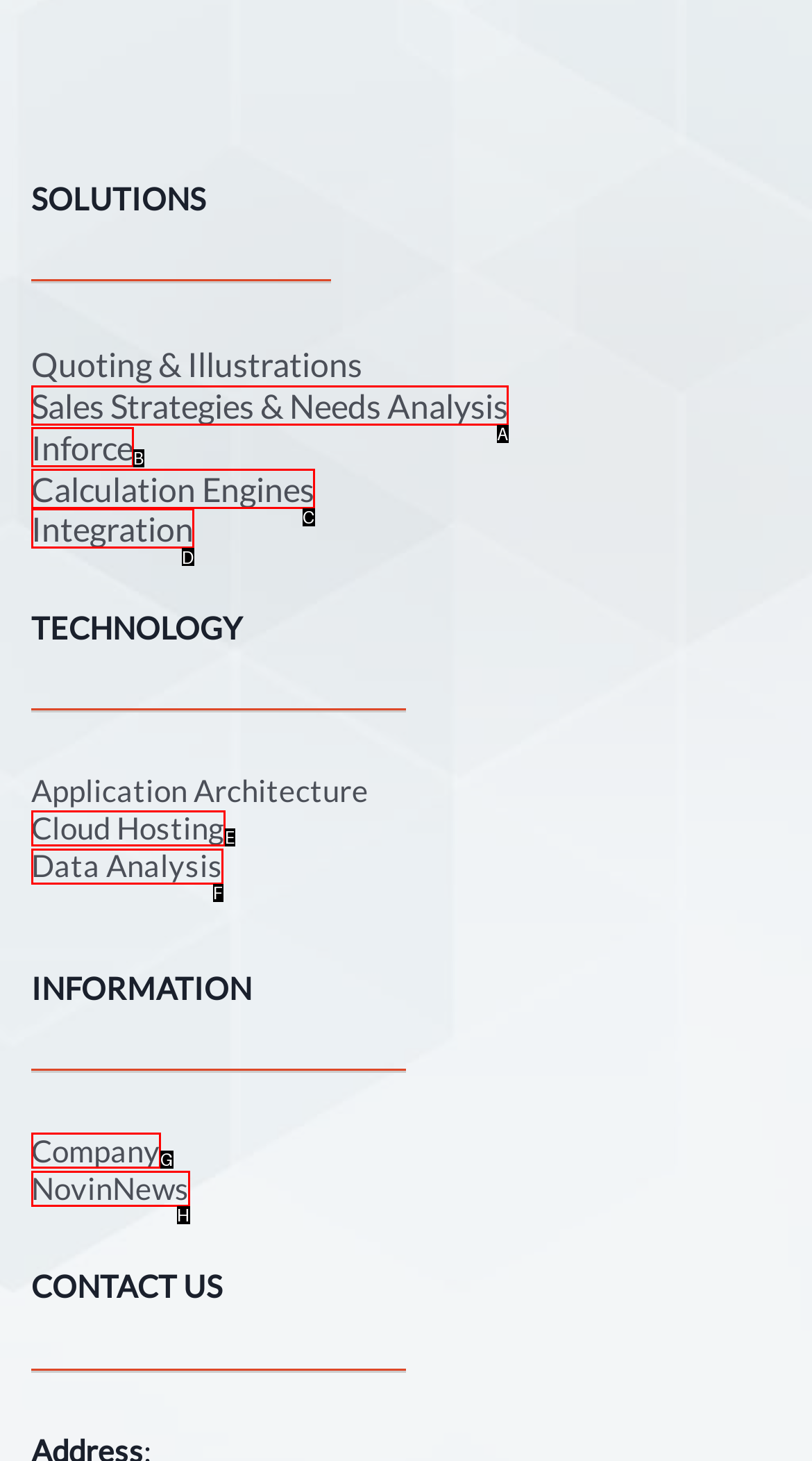Select the letter of the HTML element that best fits the description: Company
Answer with the corresponding letter from the provided choices.

G